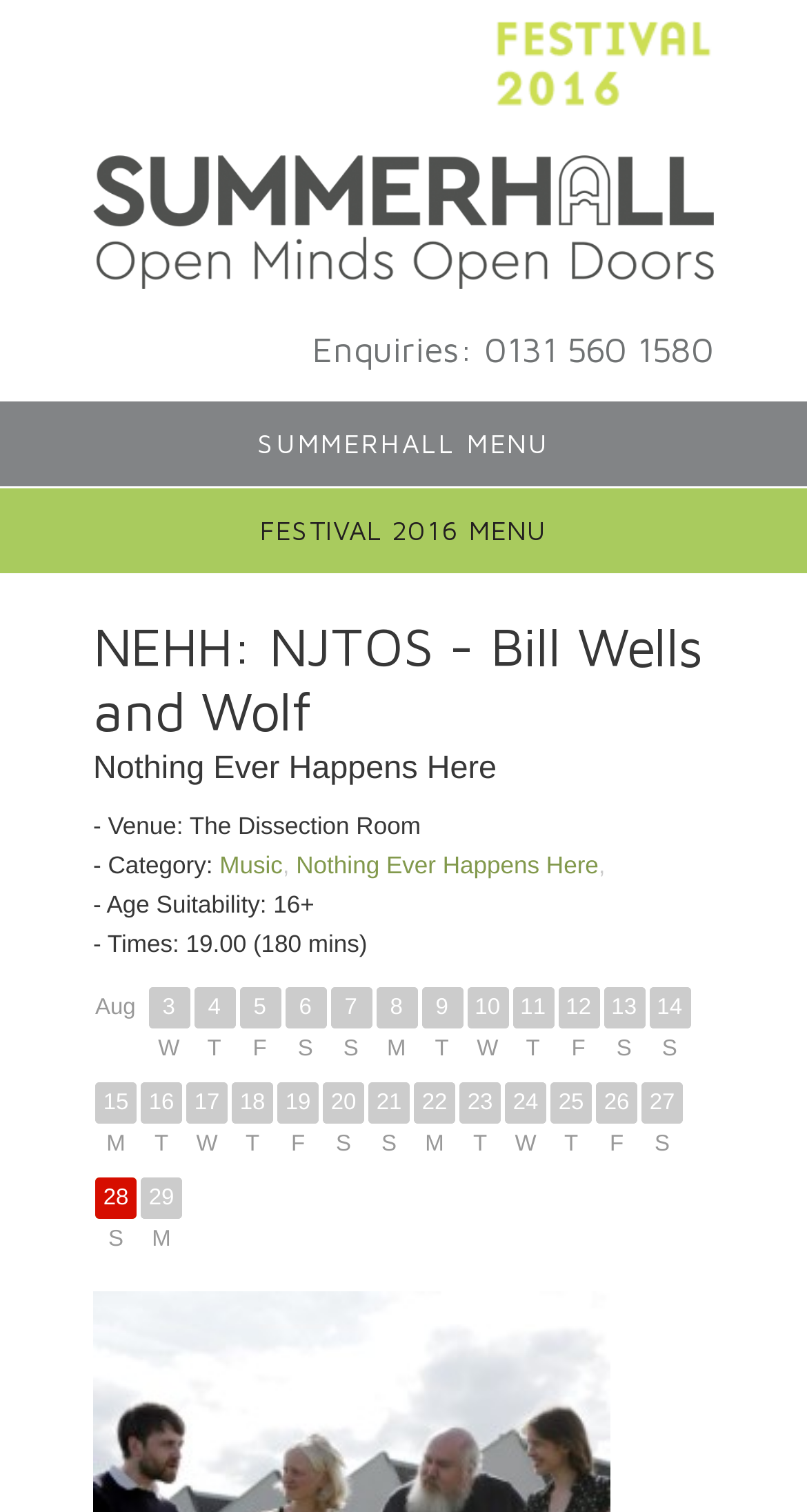What is the venue of the event?
Please provide a detailed and thorough answer to the question.

I found a static text '- Venue: The Dissection Room' on the webpage, which indicates that the venue of the event is The Dissection Room.